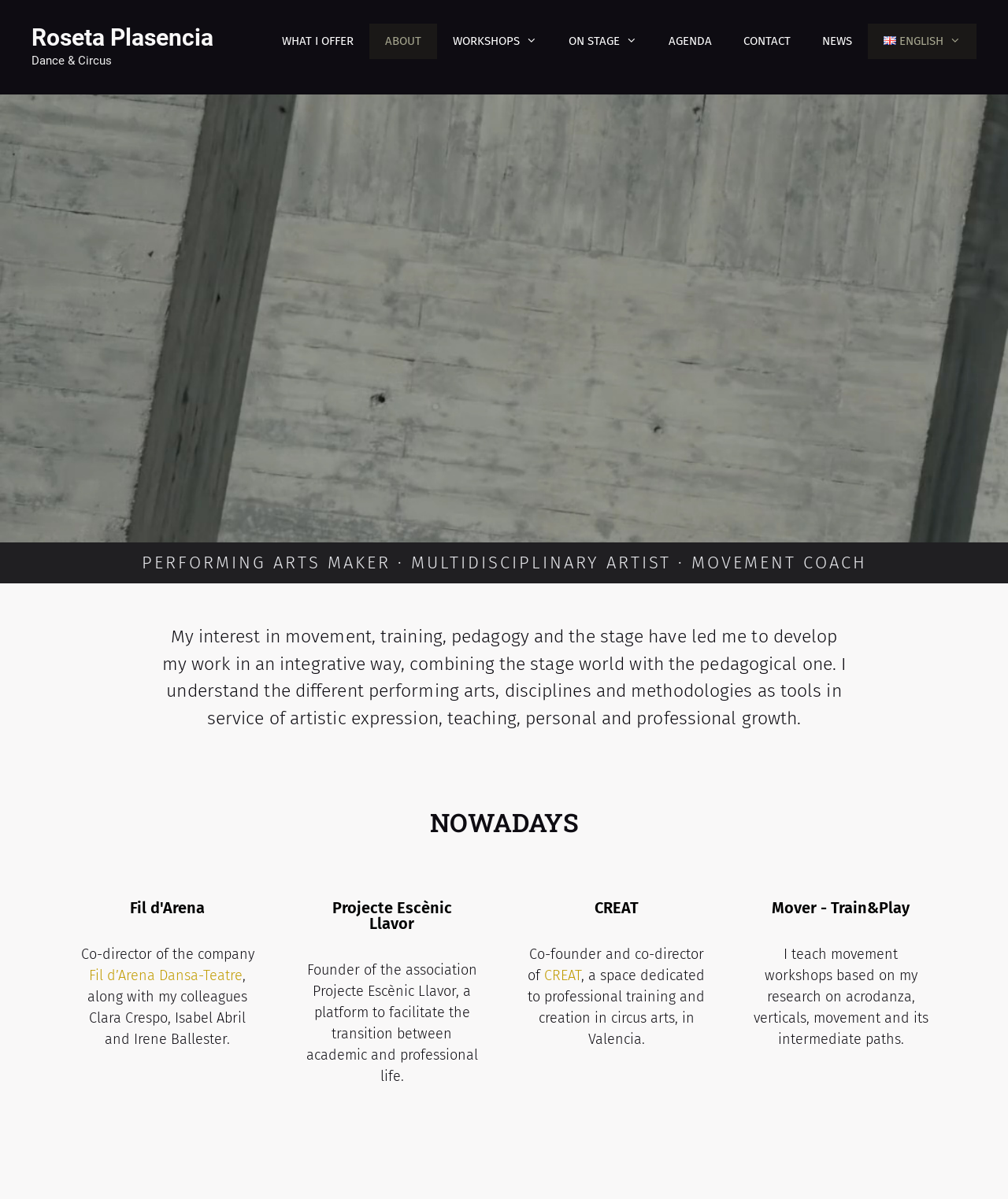Show the bounding box coordinates for the element that needs to be clicked to execute the following instruction: "View new and unread topics". Provide the coordinates in the form of four float numbers between 0 and 1, i.e., [left, top, right, bottom].

None